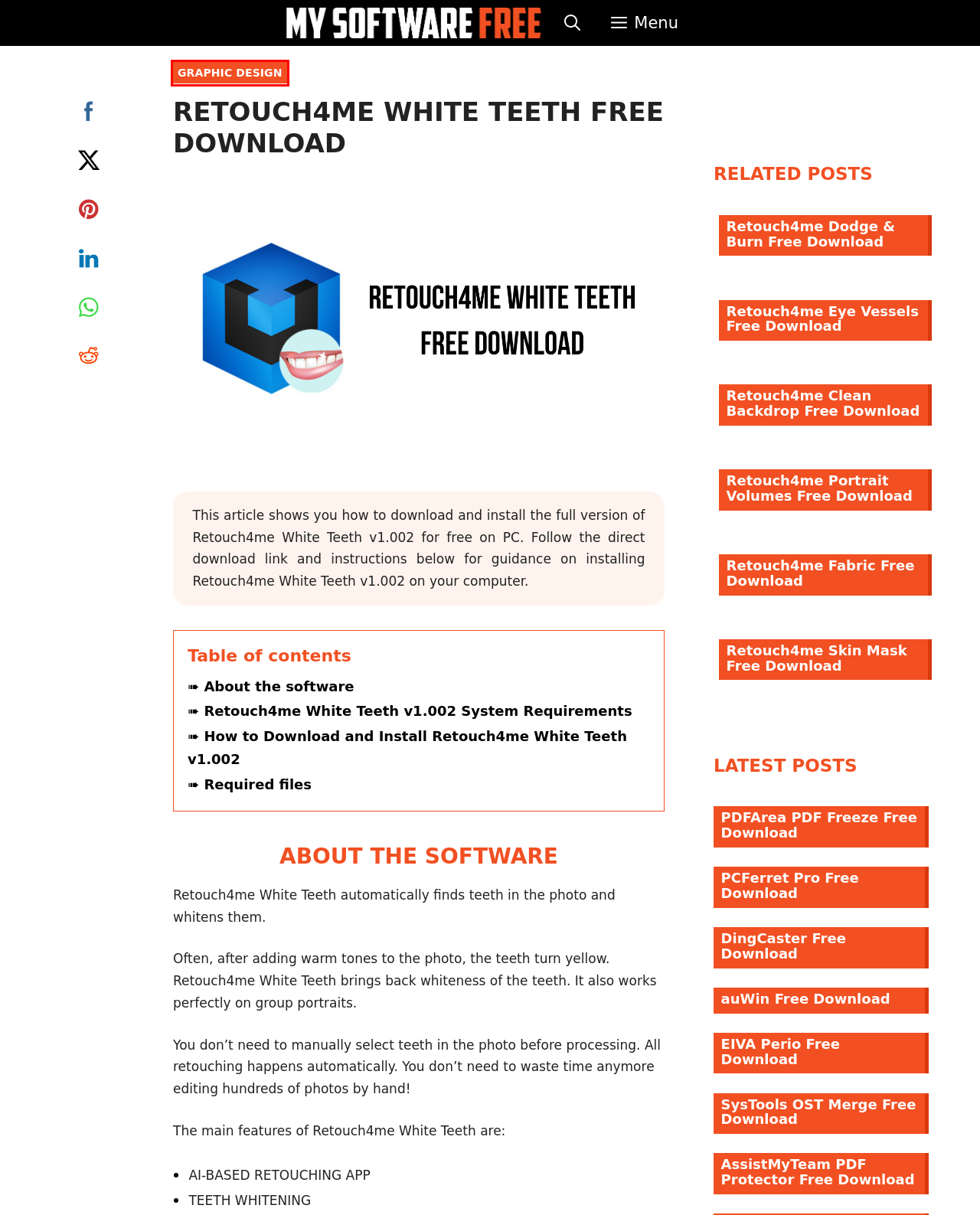Look at the screenshot of a webpage with a red bounding box and select the webpage description that best corresponds to the new page after clicking the element in the red box. Here are the options:
A. PCFerret Pro Free Download - My Software Free
B. Retouch4me Eye Vessels Free Download - My Software Free
C. DingCaster Free Download - My Software Free
D. SysTools OST Merge Free Download - My Software Free
E. EIVA Perio Free Download - My Software Free
F. Graphic Design Archives - My Software Free
G. Retouch4me Fabric Free Download - My Software Free
H. auWin Free Download - My Software Free

F